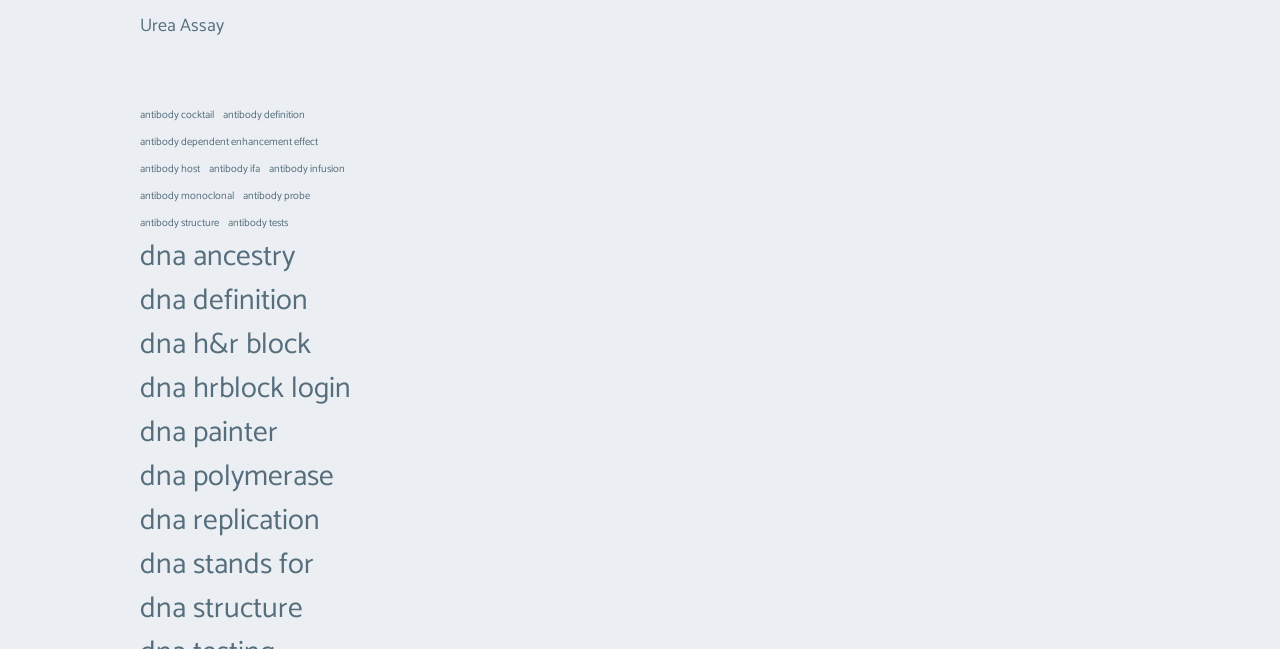Extract the bounding box coordinates for the described element: "dna hrblock login". The coordinates should be represented as four float numbers between 0 and 1: [left, top, right, bottom].

[0.109, 0.565, 0.274, 0.633]